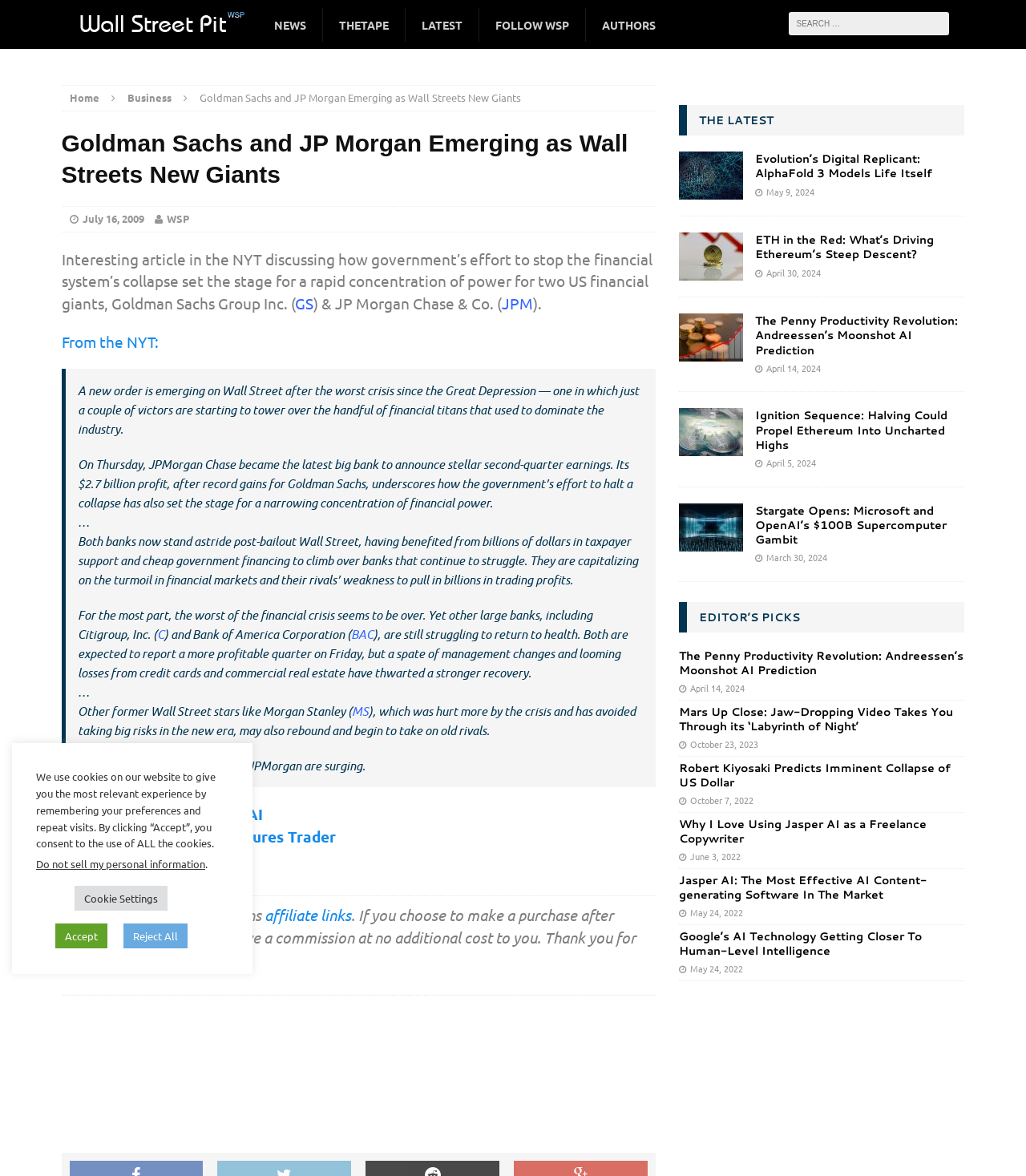What is the main heading displayed on the webpage? Please provide the text.

Goldman Sachs and JP Morgan Emerging as Wall Streets New Giants